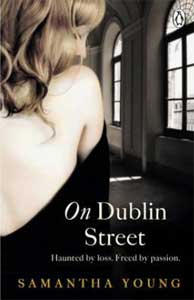Give a short answer to this question using one word or a phrase:
What is the genre of the novel?

New Adult